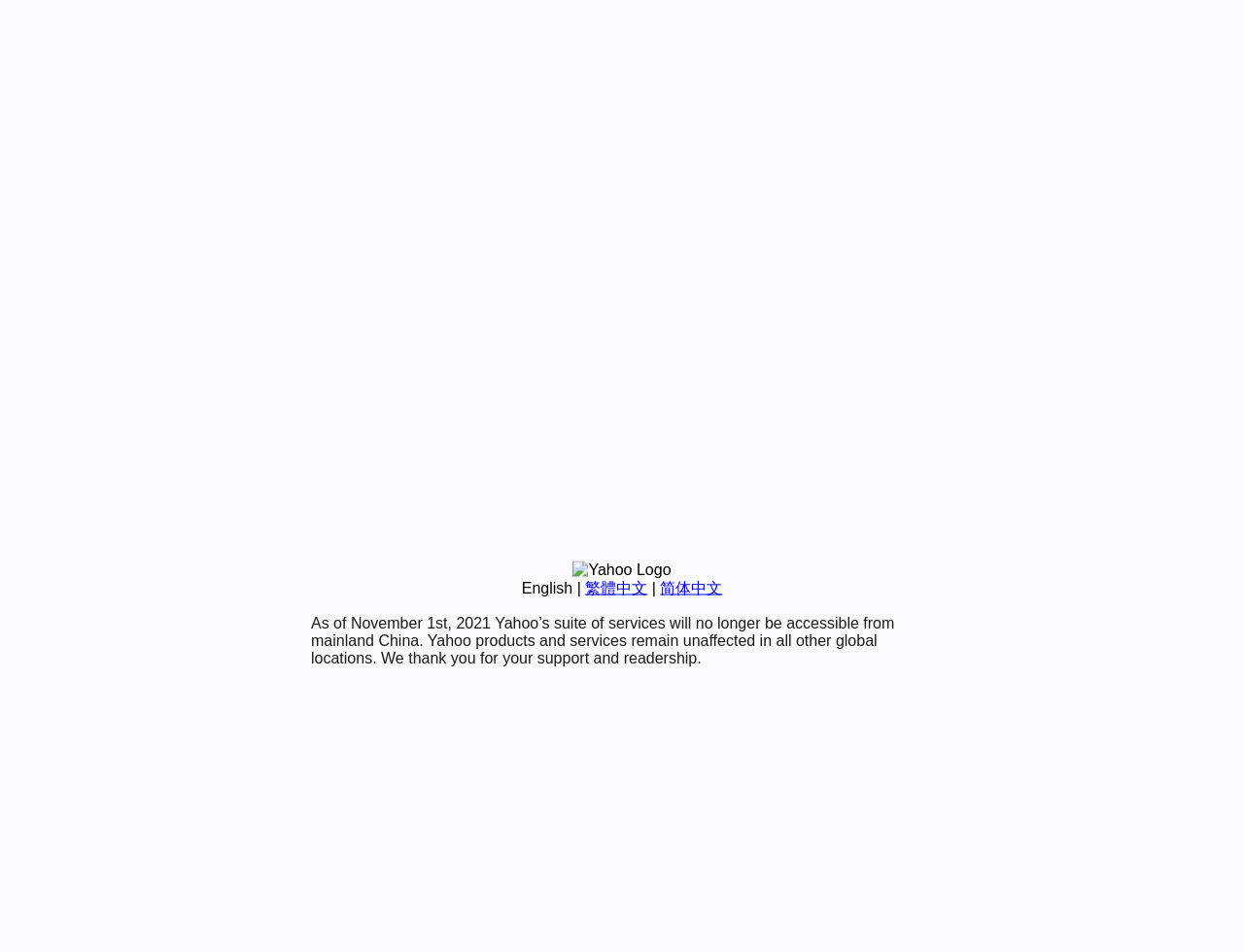Identify the bounding box coordinates for the UI element described as follows: "简体中文". Ensure the coordinates are four float numbers between 0 and 1, formatted as [left, top, right, bottom].

[0.531, 0.609, 0.581, 0.626]